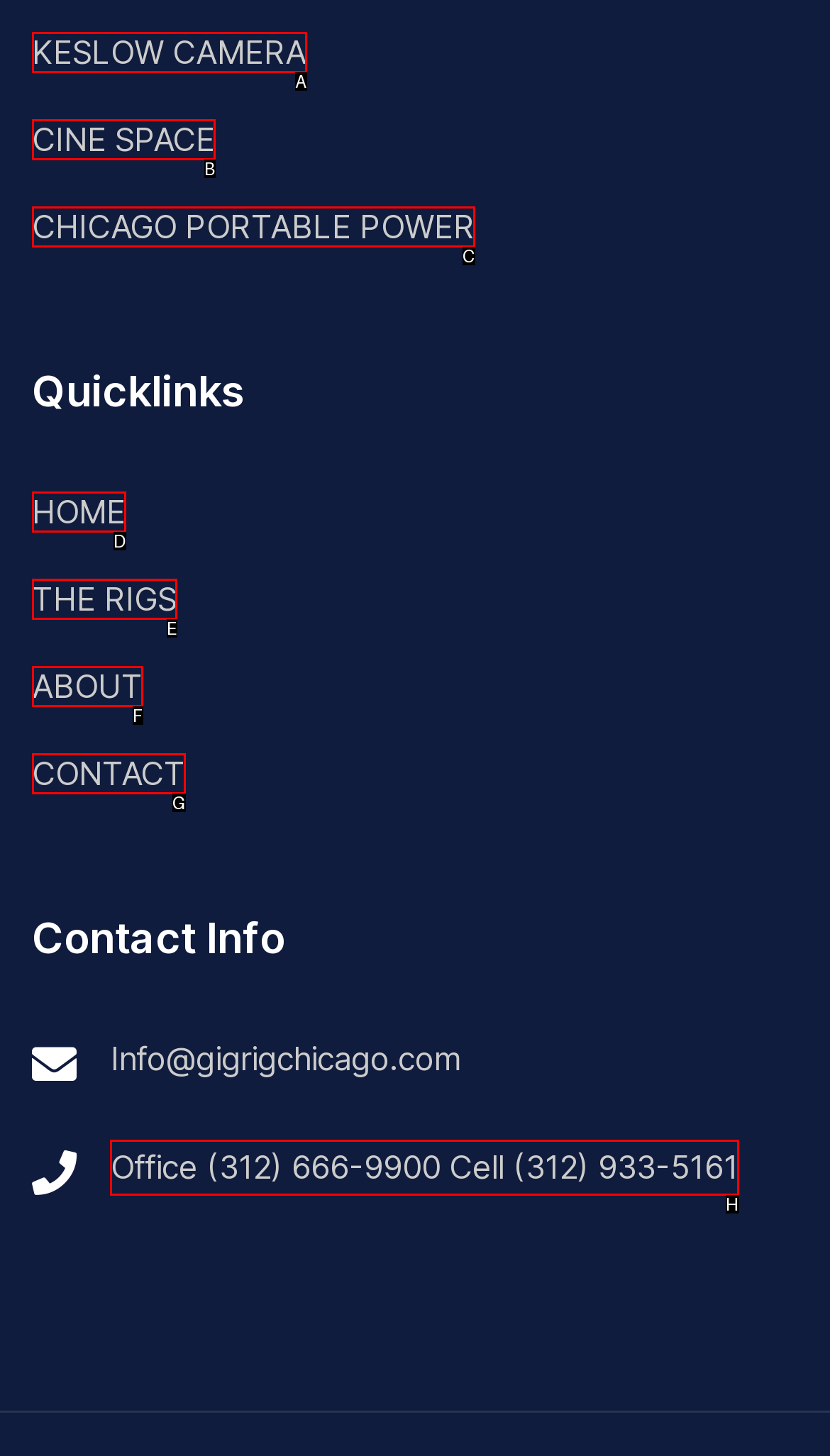Choose the UI element you need to click to carry out the task: call the office.
Respond with the corresponding option's letter.

H